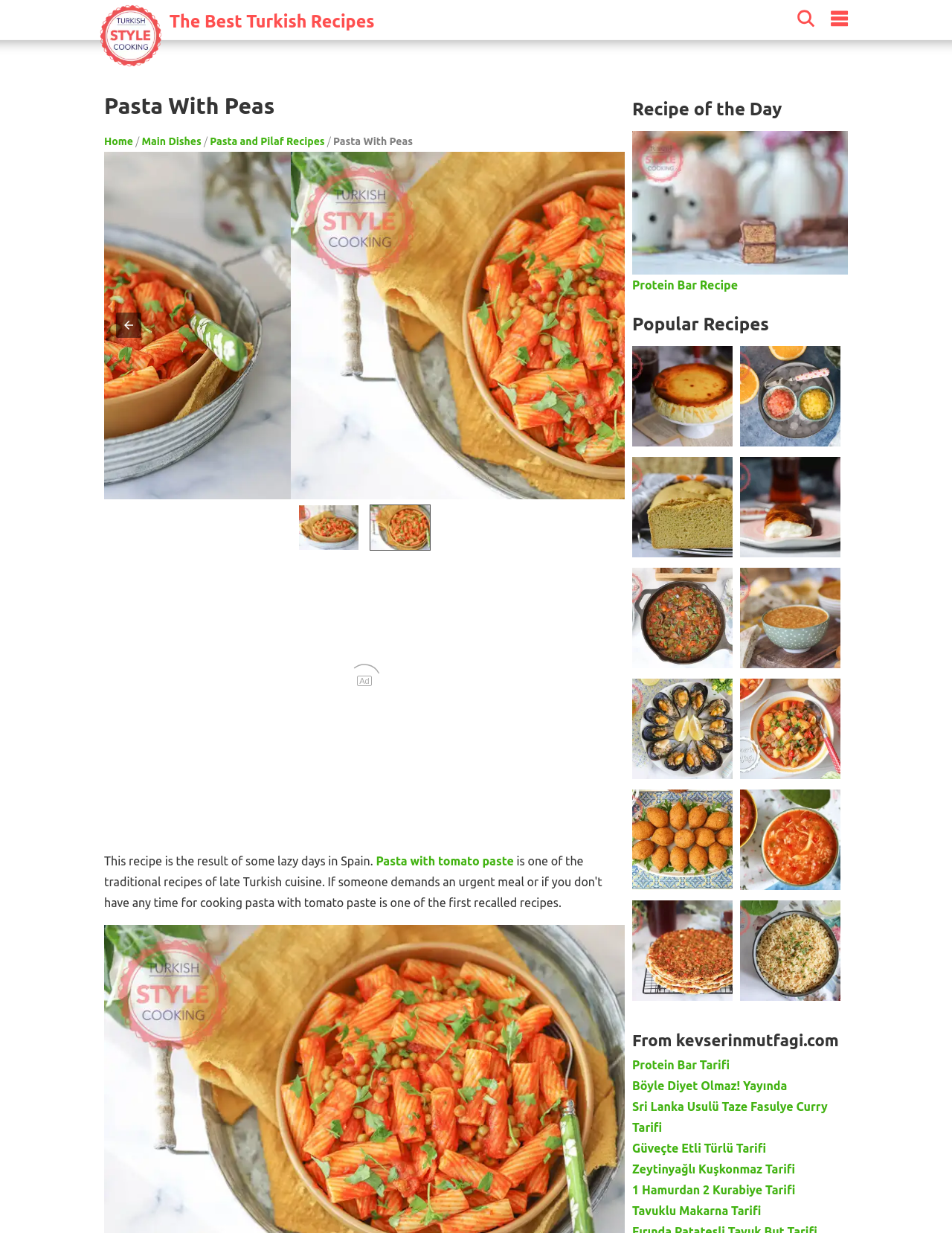Please answer the following query using a single word or phrase: 
How many links are available in the 'Popular Recipes' section?

8